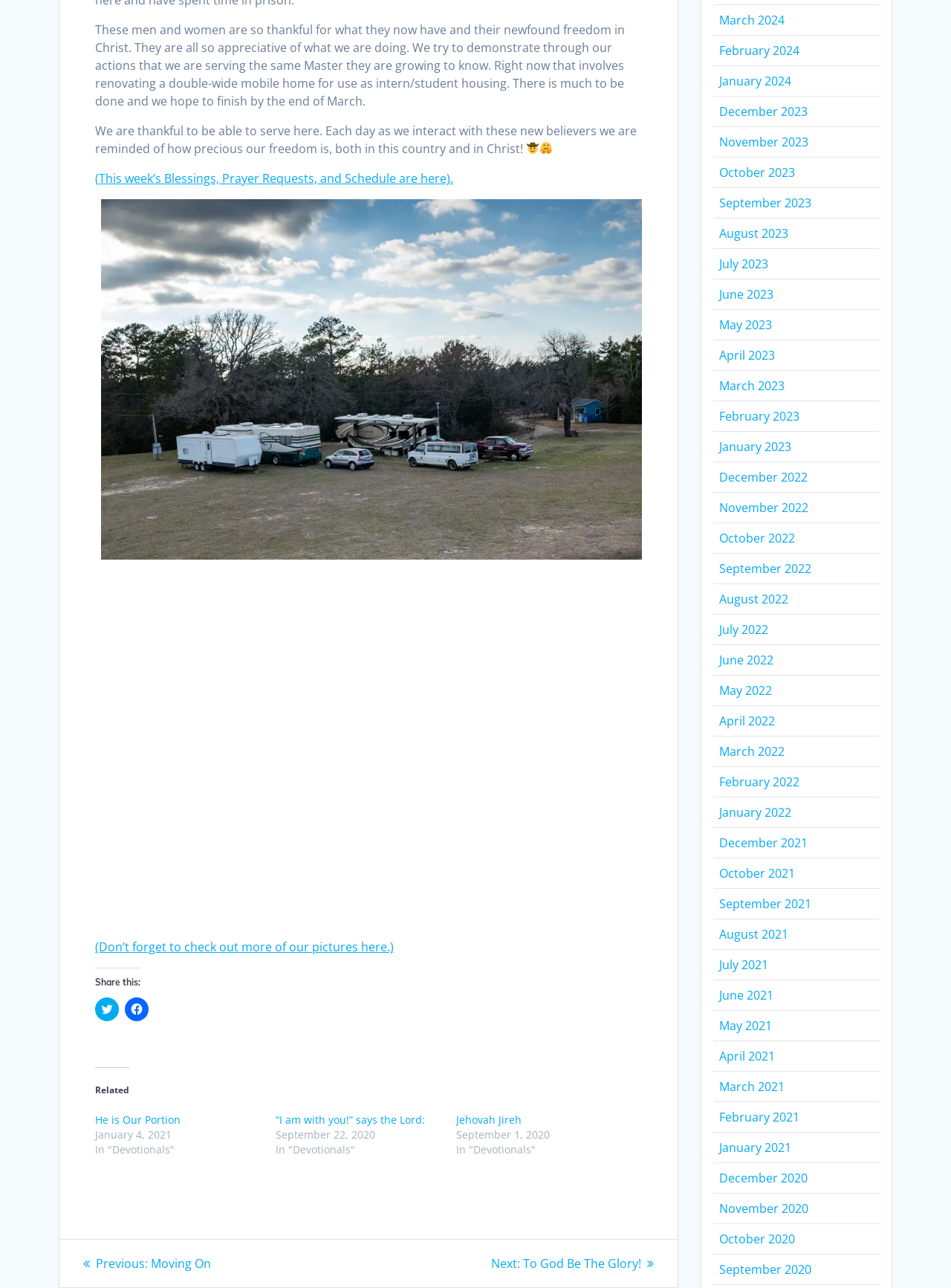Please identify the bounding box coordinates of the region to click in order to complete the given instruction: "View more pictures". The coordinates should be four float numbers between 0 and 1, i.e., [left, top, right, bottom].

[0.1, 0.729, 0.414, 0.742]